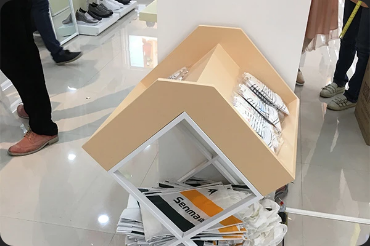What is the purpose of the promotional materials below the stand?
Look at the image and answer with only one word or phrase.

Contribute to brand identity